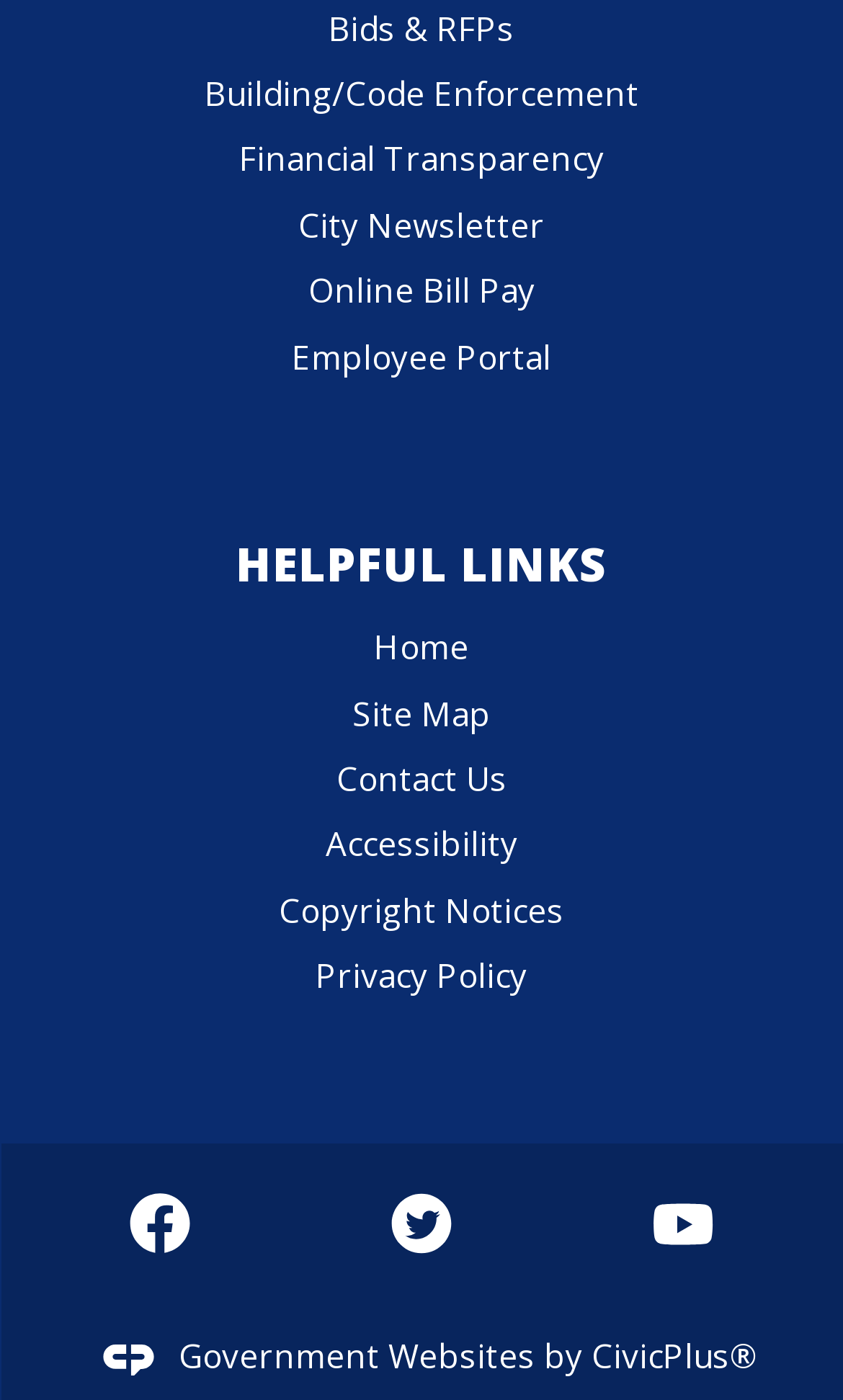Identify the bounding box coordinates for the UI element described as follows: Financial Transparency. Use the format (top-left x, top-left y, bottom-right x, bottom-right y) and ensure all values are floating point numbers between 0 and 1.

[0.283, 0.098, 0.717, 0.129]